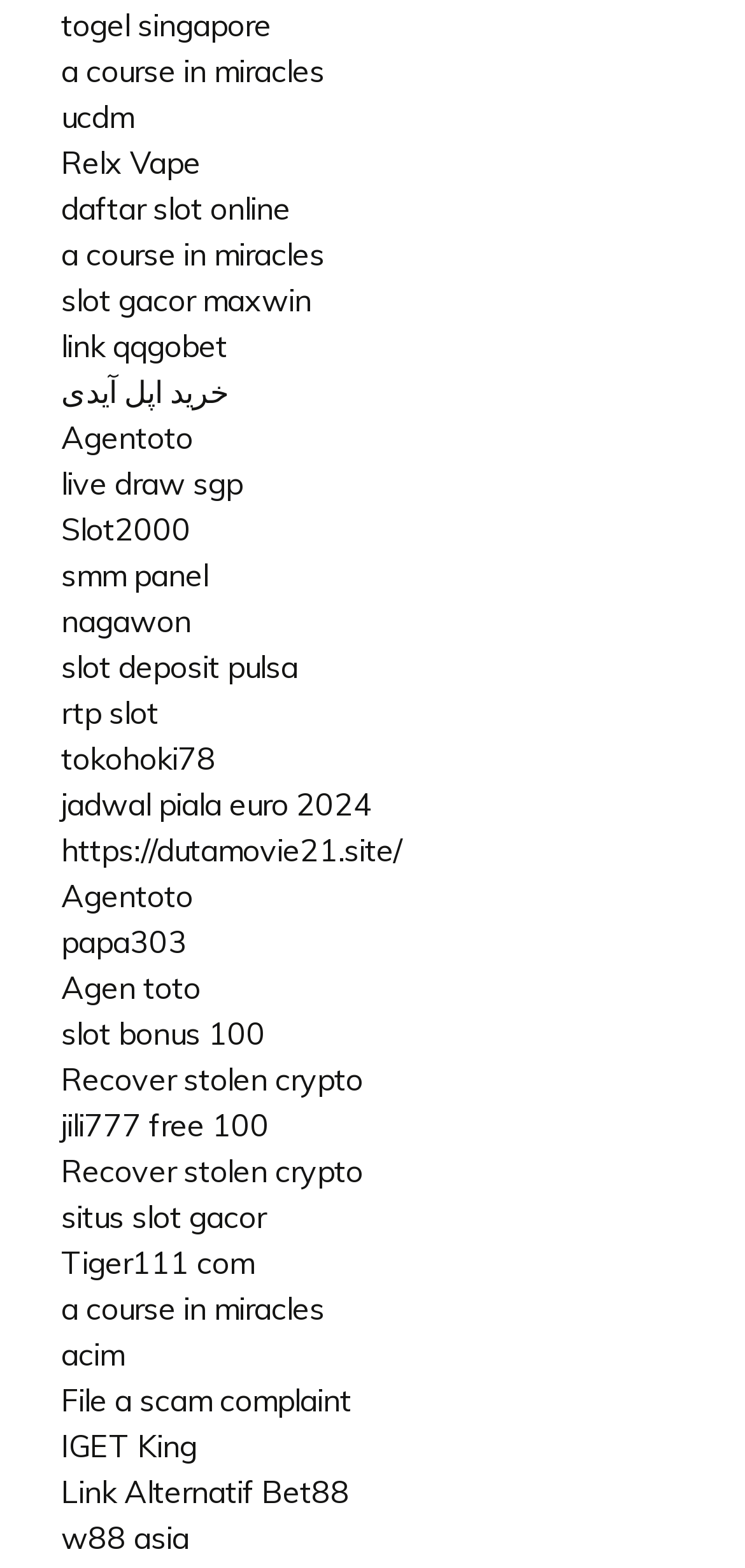Please specify the bounding box coordinates of the element that should be clicked to execute the given instruction: 'Visit the Relx Vape website'. Ensure the coordinates are four float numbers between 0 and 1, expressed as [left, top, right, bottom].

[0.082, 0.091, 0.269, 0.115]